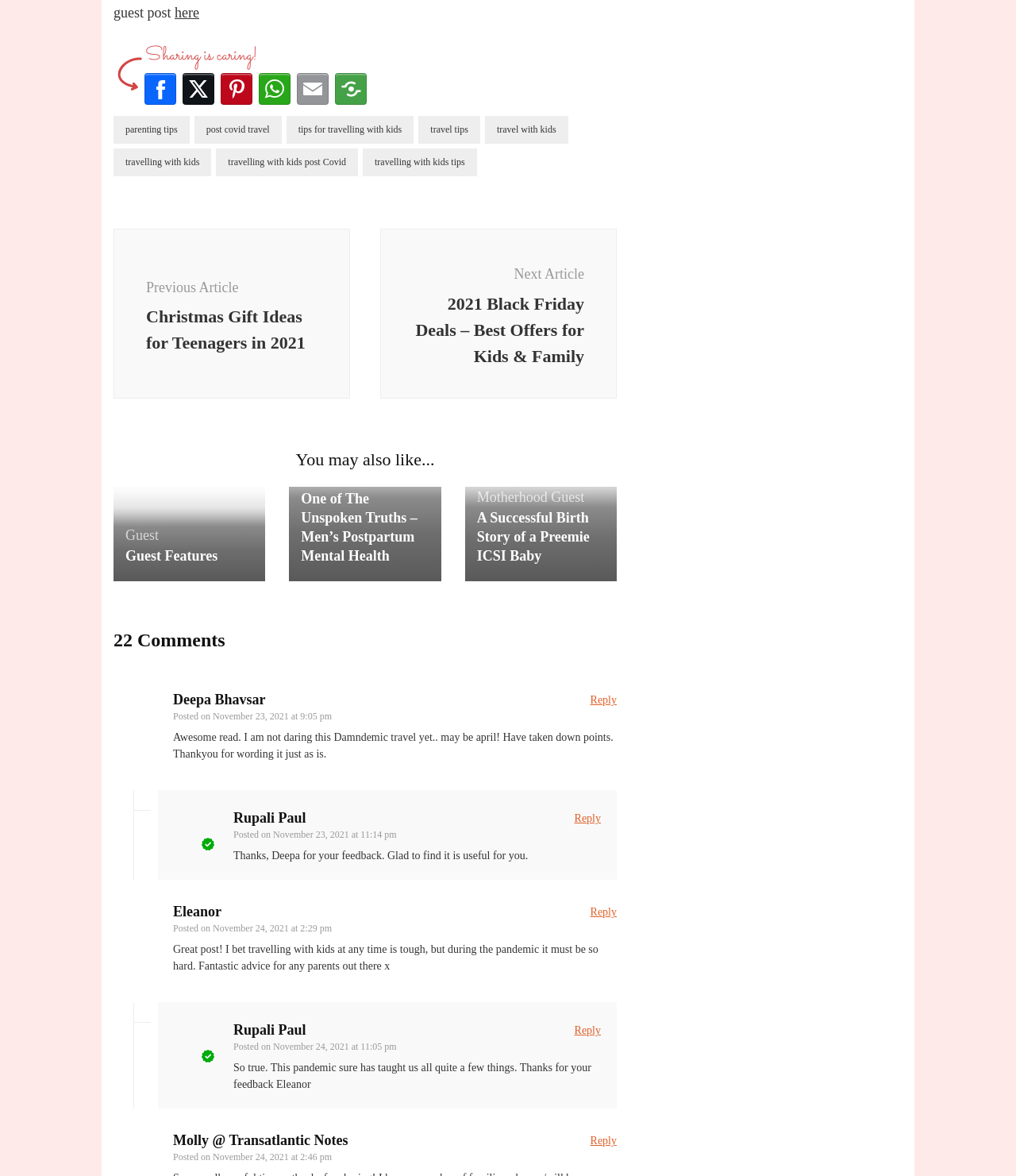Answer the question in a single word or phrase:
What is the topic of the article 'One of The Unspoken Truths – Men’s Postpartum Mental Health'?

Men's postpartum mental health